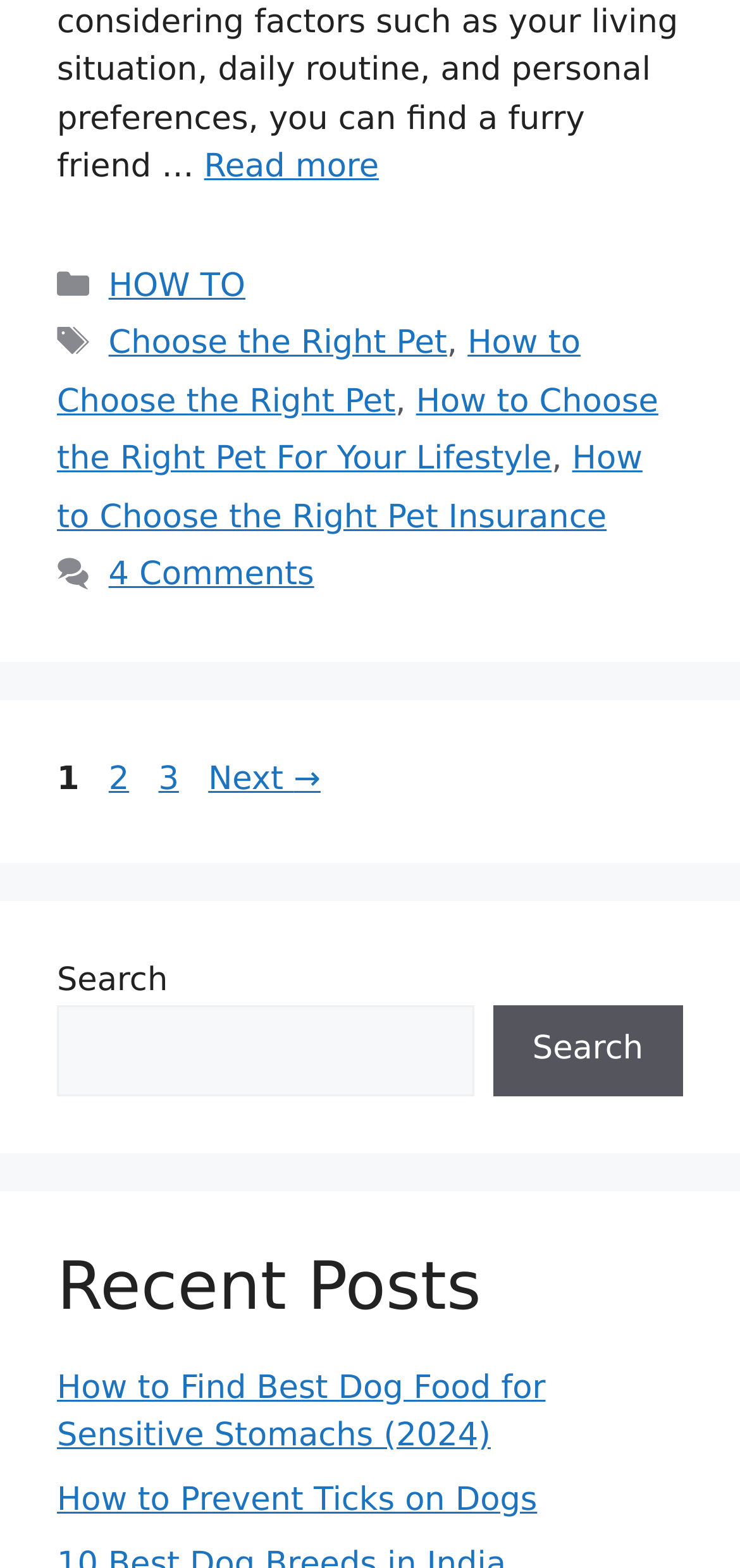Find the bounding box coordinates of the clickable area that will achieve the following instruction: "Click on the link to learn how to prevent ticks on dogs".

[0.077, 0.945, 0.726, 0.969]